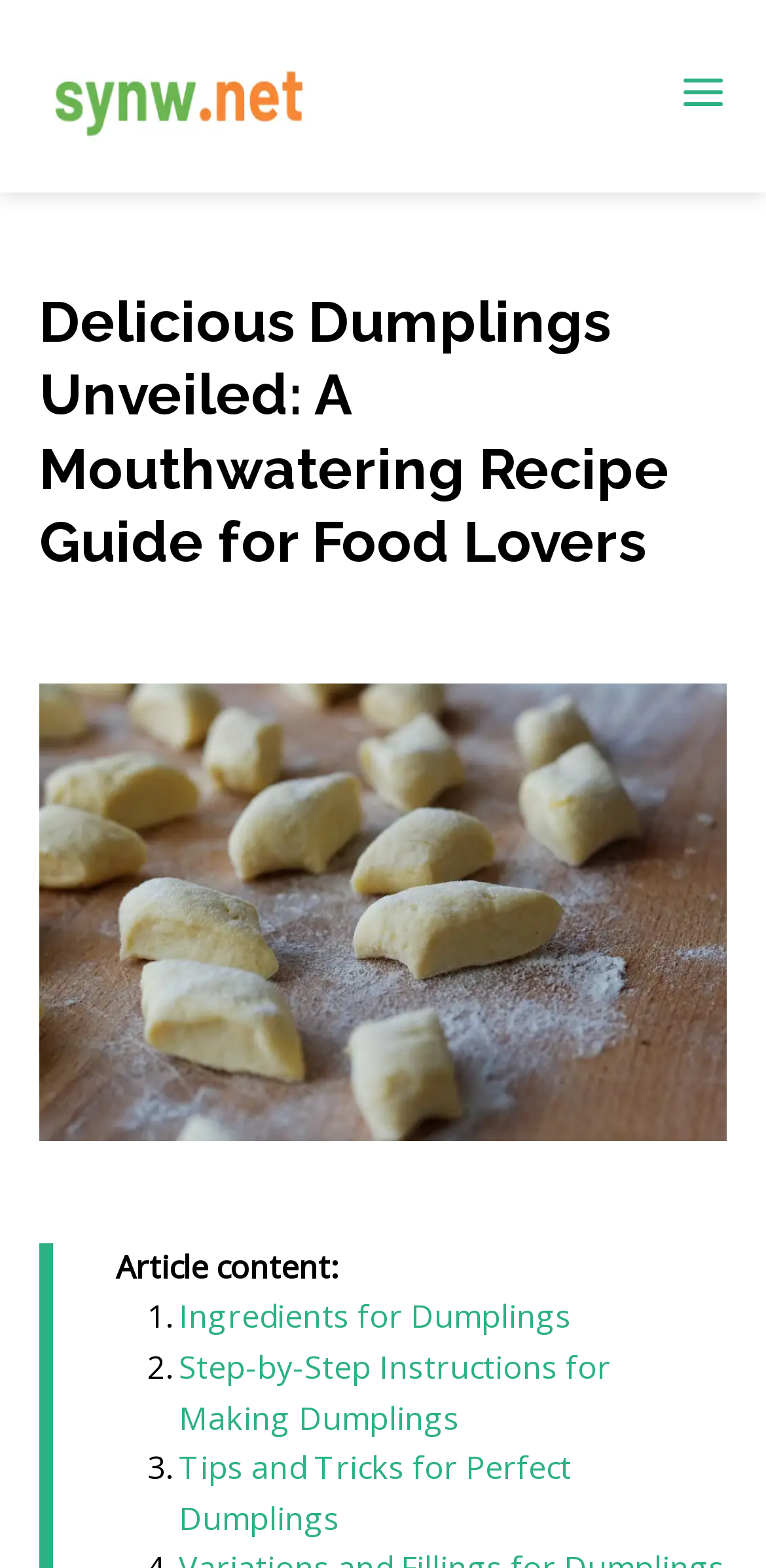What is the first step in making dumplings?
From the details in the image, answer the question comprehensively.

According to the webpage, the first step in making dumplings is to gather the necessary ingredients. This is indicated by the link 'Ingredients for Dumplings' which is listed as the first item in the guide.